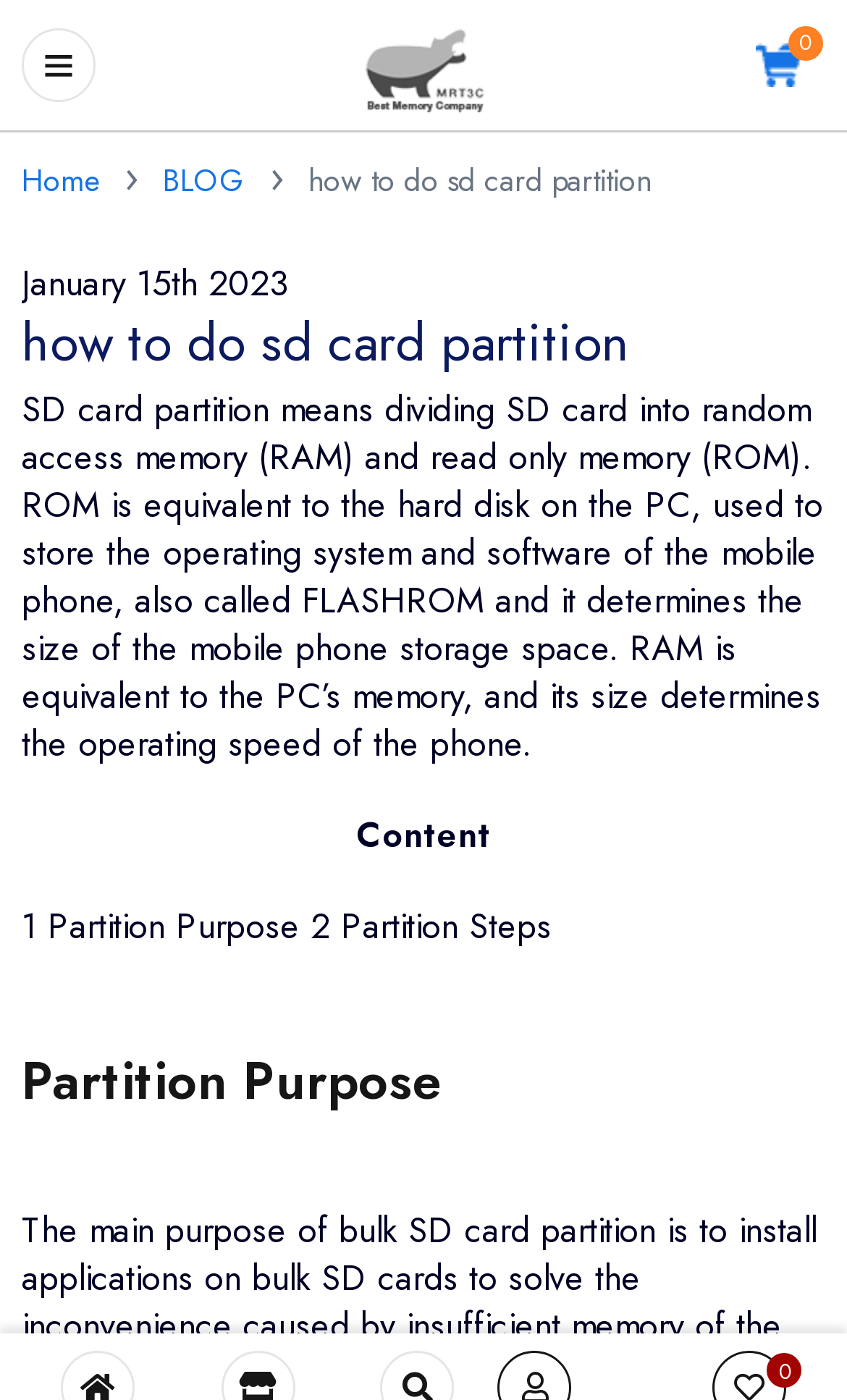Offer a meticulous description of the webpage's structure and content.

The webpage is about a tutorial on how to complete SD card partition, allowing users to download applications on SD cards to save mobile phone memory space. 

At the top of the page, there is a logo or icon "MRT3C" on the left side, with a link to "MRT3C" below it. On the right side, there is a link to "0". 

Below the logo, there is a navigation menu with links to "Home", "BLOG", and a separator "›" in between. The title of the webpage "how to do sd card partition" is displayed prominently in the middle. 

On the left side, there is a date "January 15th 2023" and a main heading "how to do sd card partition" that spans across the page. 

The main content of the webpage is divided into sections. The first section explains what SD card partition means, describing it as dividing the SD card into random access memory (RAM) and read-only memory (ROM), and how it affects the mobile phone's storage space and operating speed. 

Below this section, there is a brief summary or table of contents with two points: "Partition Purpose" and "Partition Steps". The "Partition Purpose" section is a heading that follows, but its content is not provided in the accessibility tree.